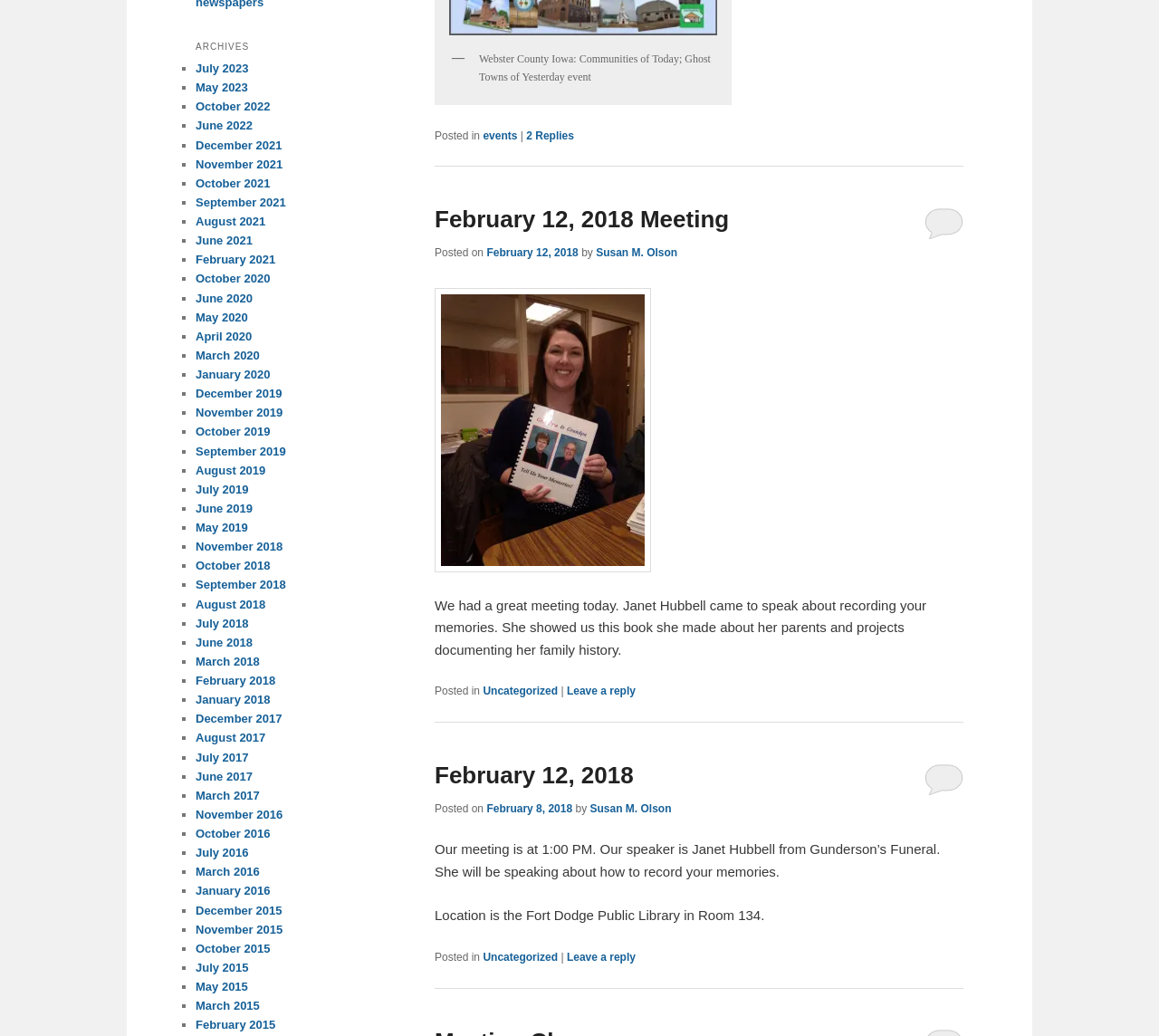Locate the bounding box of the UI element with the following description: "Susan M. Olson".

[0.514, 0.238, 0.584, 0.25]